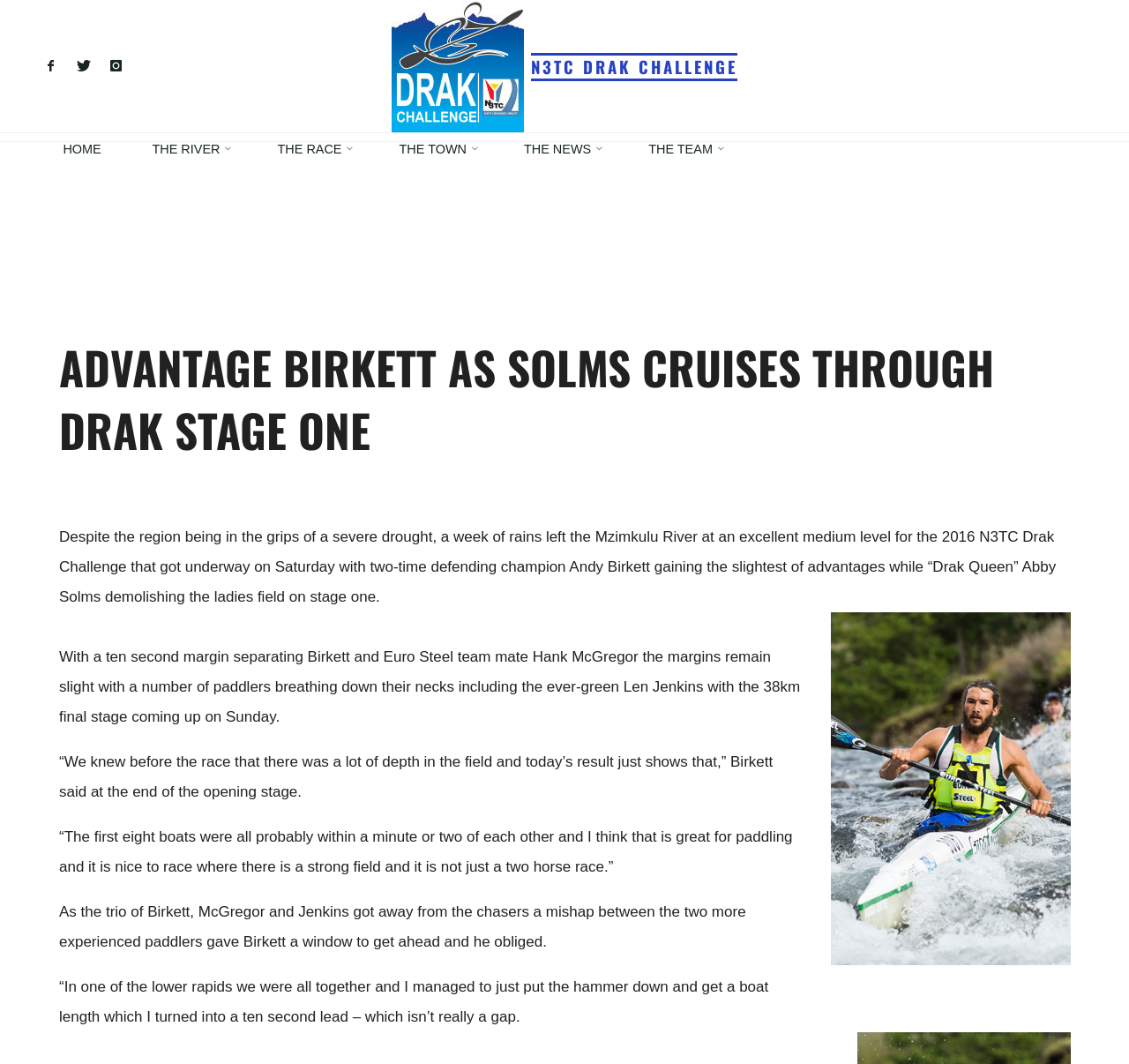Locate the bounding box coordinates of the clickable area to execute the instruction: "Click on Facebook icon". Provide the coordinates as four float numbers between 0 and 1, represented as [left, top, right, bottom].

[0.091, 0.05, 0.115, 0.075]